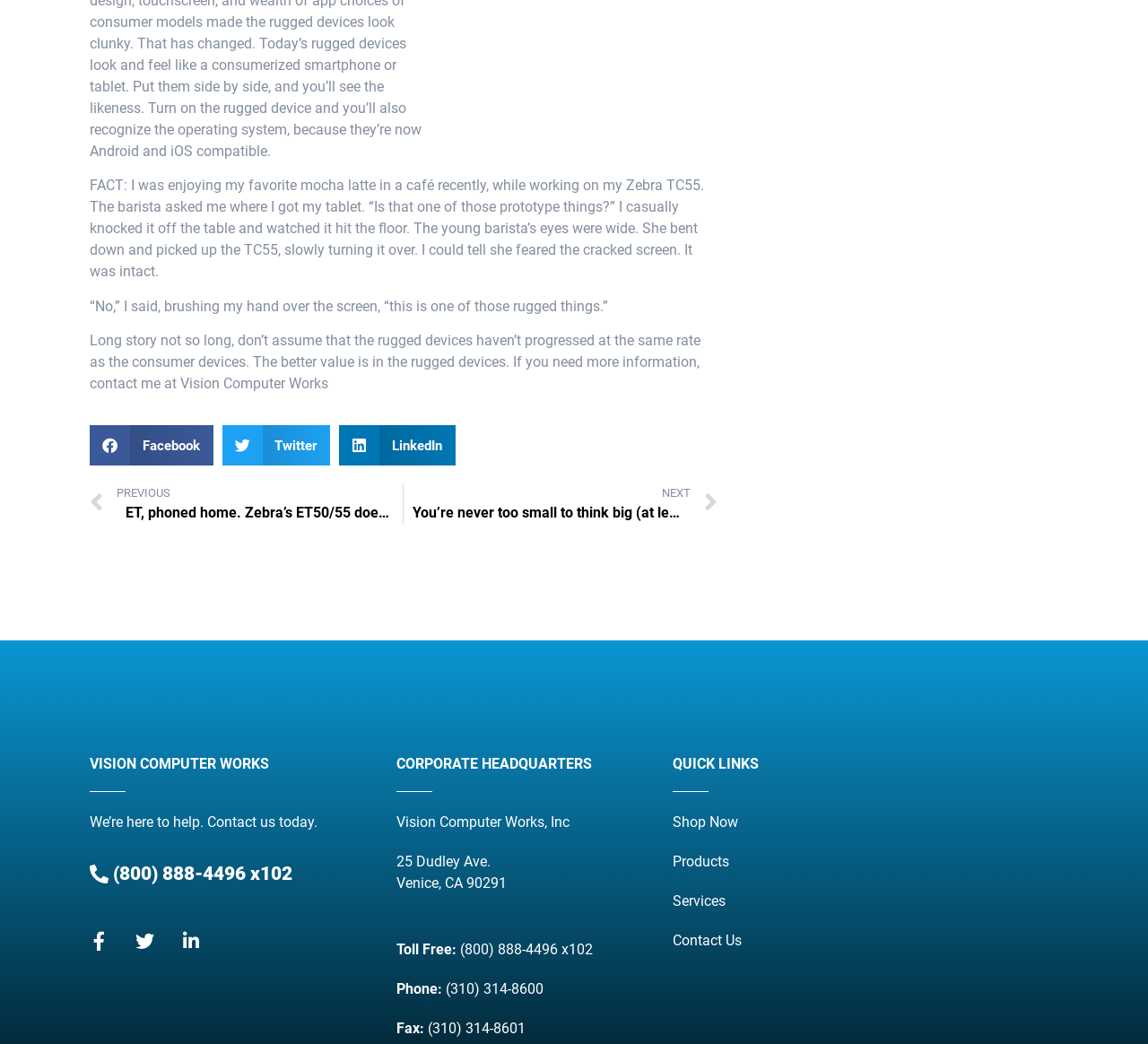Provide your answer in one word or a succinct phrase for the question: 
What is the name of the company?

Vision Computer Works